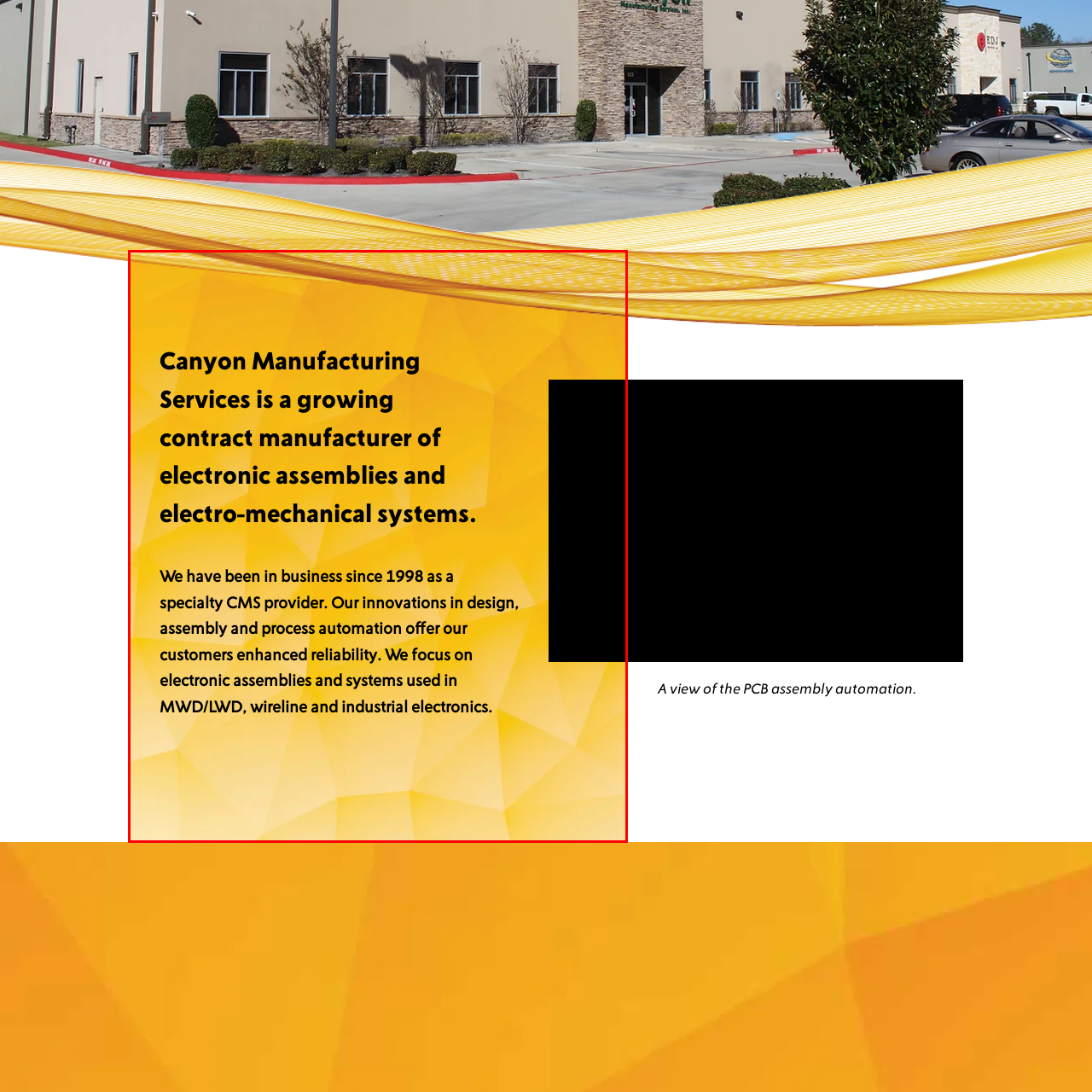Describe extensively the image that is situated inside the red border.

The image features a vibrant yellow background, consisting of geometric patterns, which sets a dynamic tone. Prominently displayed is the heading, "Canyon Manufacturing Services is a growing contract manufacturer of electronic assemblies and electro-mechanical systems," highlighting the company's focus and expertise. Below this, a concise paragraph elaborates on the company's history and mission, stating, "We have been in business since 1998 as a specialty CMS provider. Our innovations in design, assembly and process automation offer our customers enhanced reliability. We focus on electronic assemblies and systems used in MWD/LWD, wireline and industrial electronics." This text underscores the company's commitment to quality and innovation in the electronics manufacturing sector.